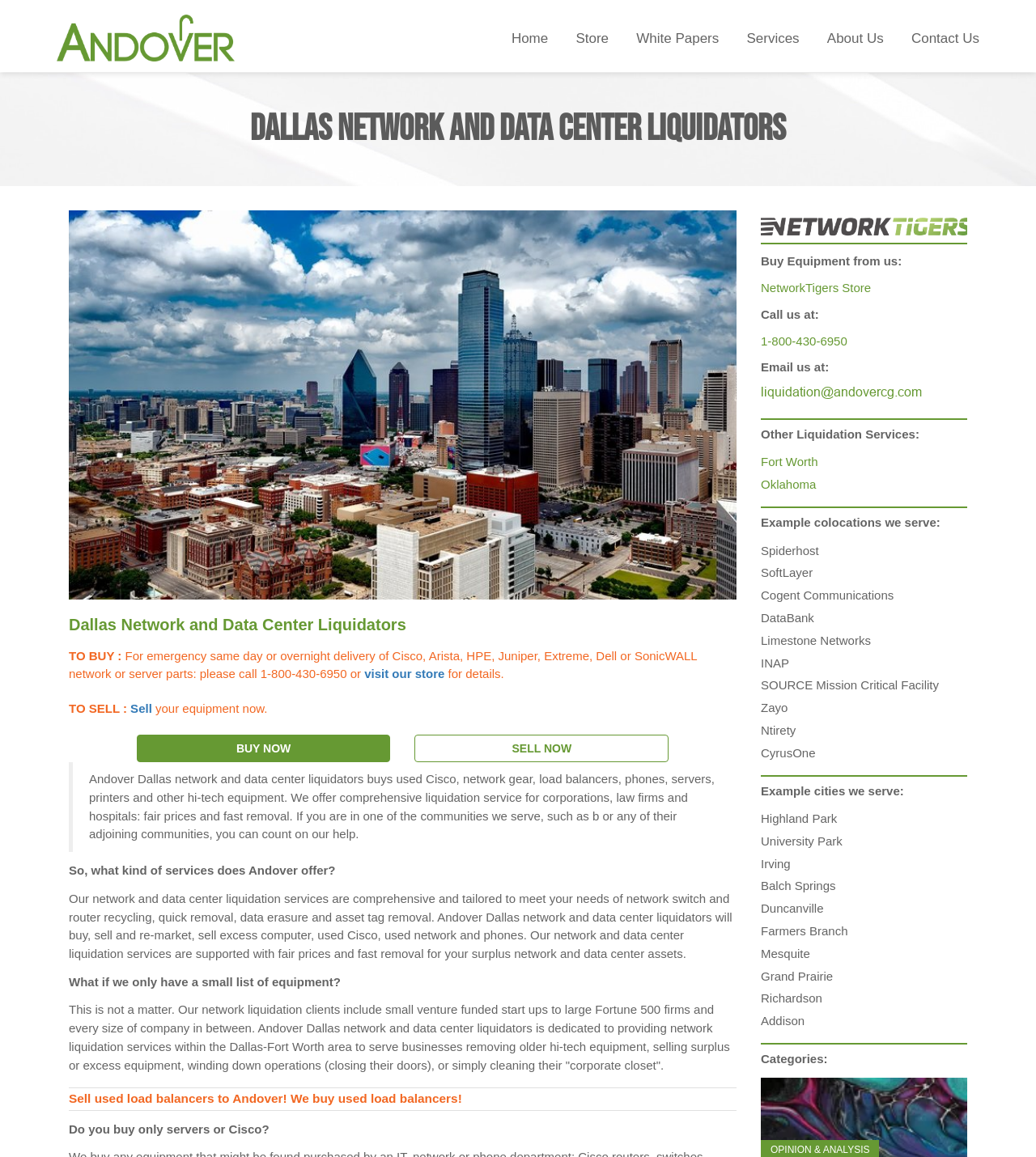Respond to the question below with a single word or phrase:
What is the name of the company that sells equipment?

NetworkTigers